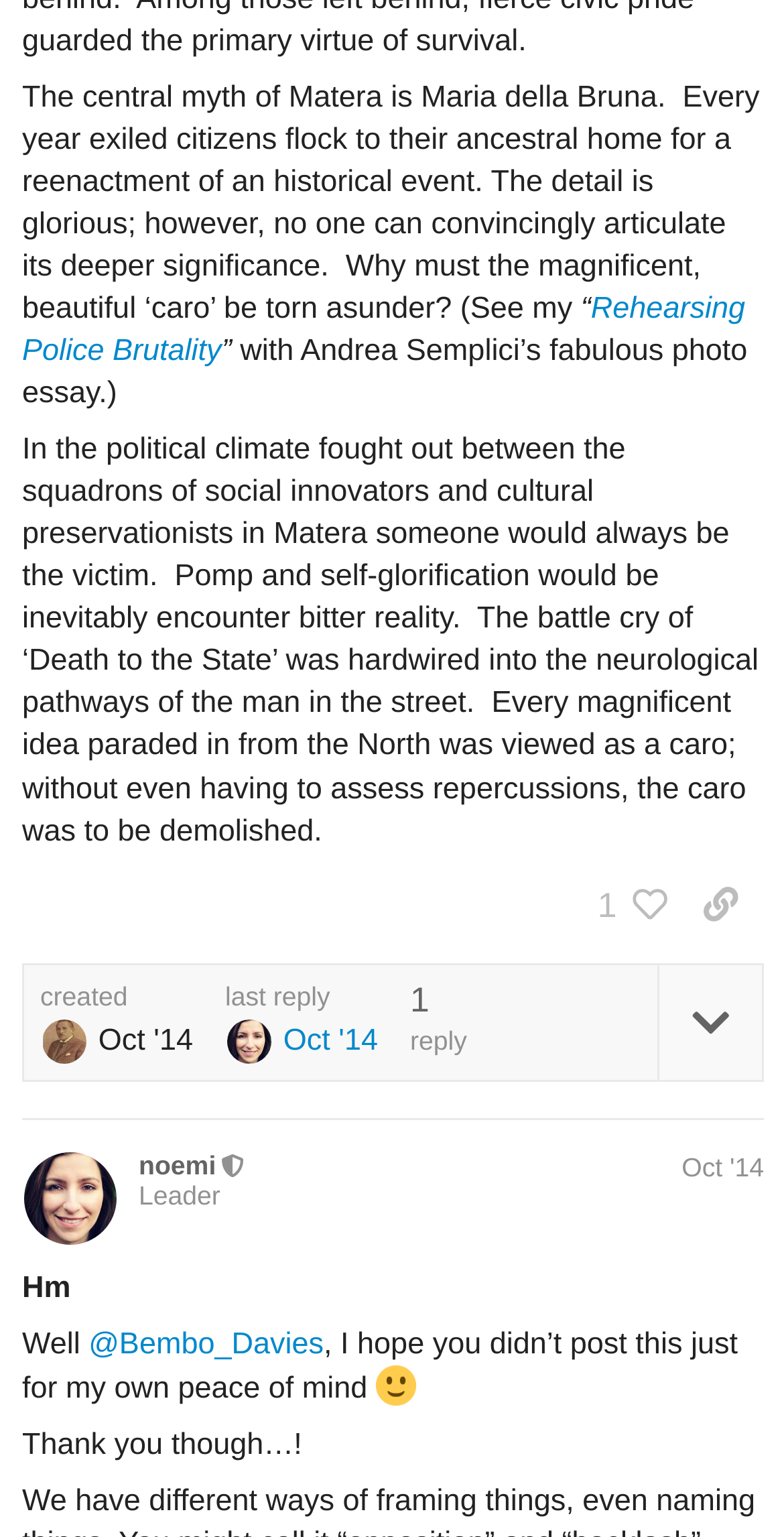Who is the author of the post?
Carefully analyze the image and provide a detailed answer to the question.

The author of the post is identified as 'noemi' based on the text 'noemi This user is a moderator Leader Oct '14' which appears to be the author's profile information.